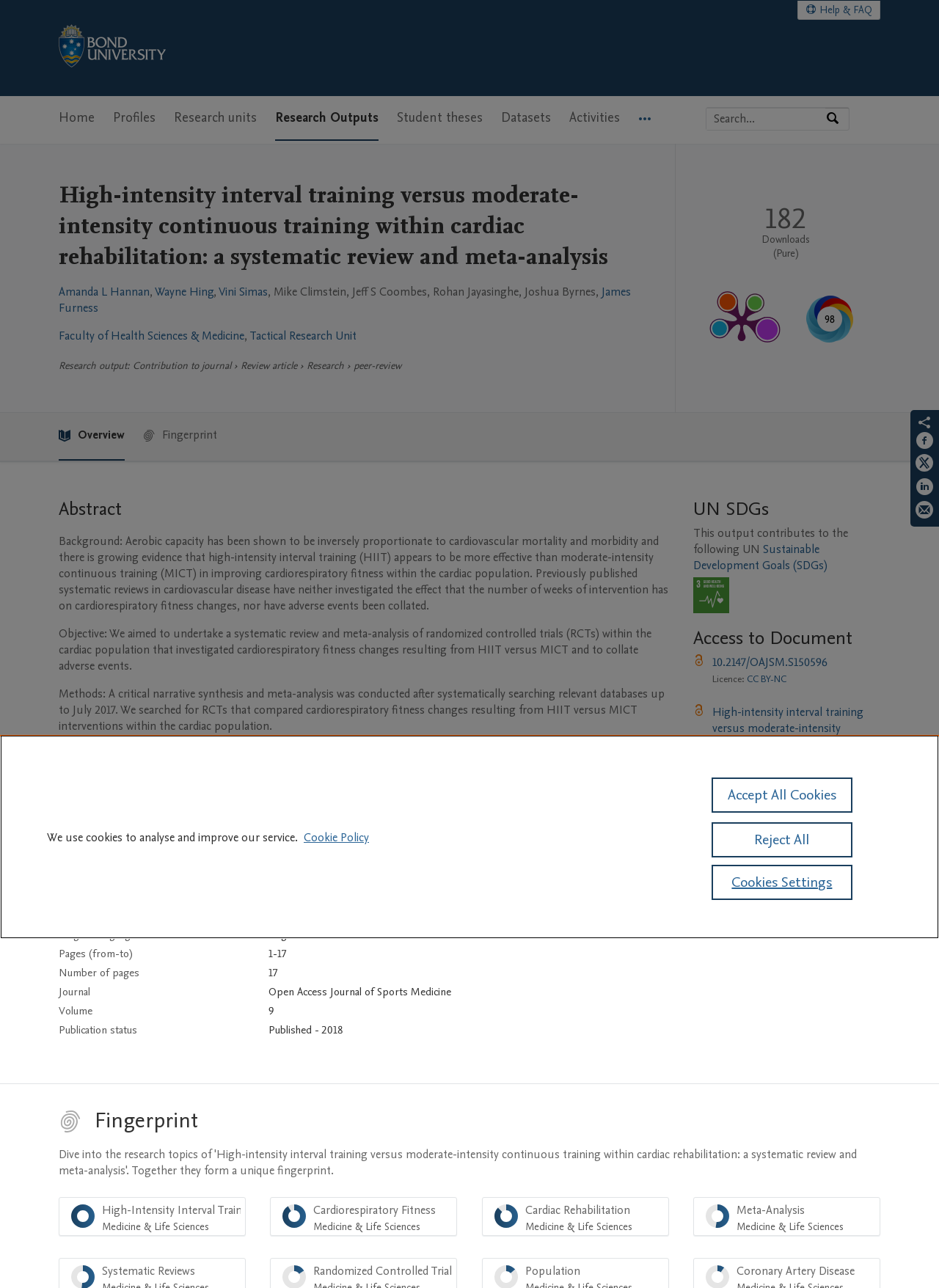Review the image closely and give a comprehensive answer to the question: What is the UN Sustainable Development Goal related to this research?

I found the UN Sustainable Development Goal by looking at the section 'UN SDGs' where it says 'This output contributes to the following UN Sustainable Development Goals (SDGs)' and the image of 'SDG 3 - Good Health and Well-being' is displayed next to it.